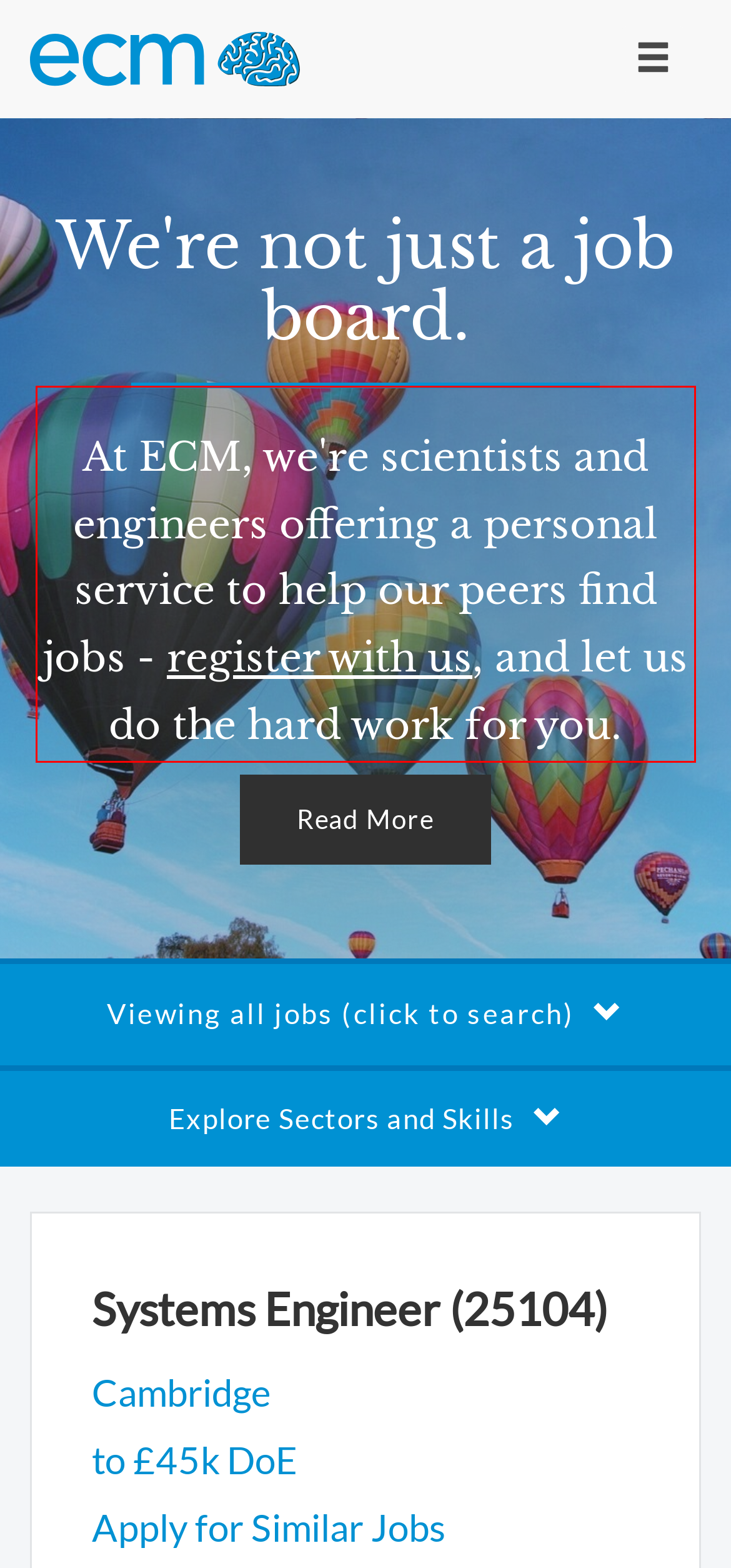Given a screenshot of a webpage with a red bounding box, please identify and retrieve the text inside the red rectangle.

At ECM, we're scientists and engineers offering a personal service to help our peers find jobs - register with us, and let us do the hard work for you.